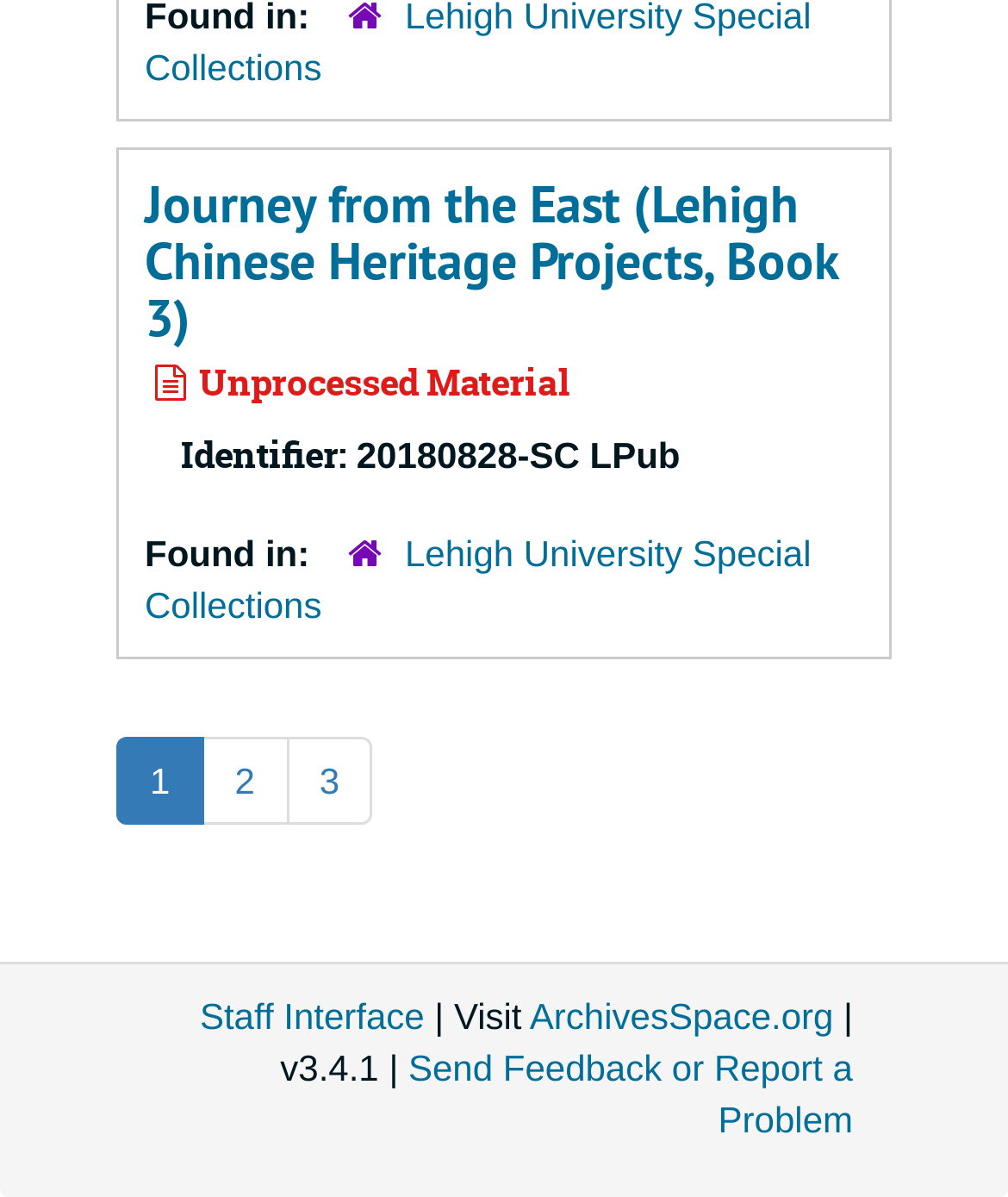Find the UI element described as: "ArchivesSpace.org" and predict its bounding box coordinates. Ensure the coordinates are four float numbers between 0 and 1, [left, top, right, bottom].

[0.526, 0.831, 0.827, 0.866]